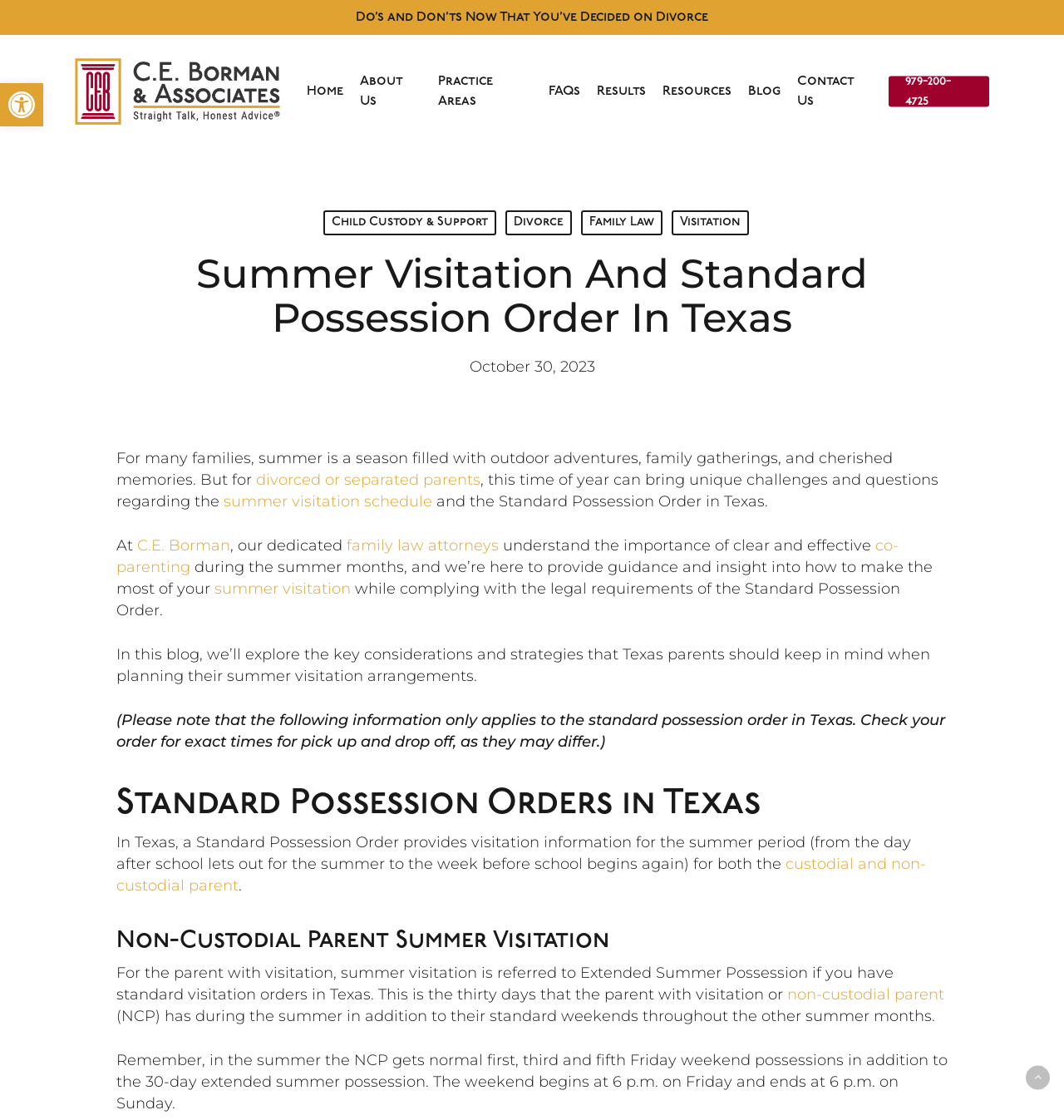Pinpoint the bounding box coordinates of the area that must be clicked to complete this instruction: "Click the 'Child Custody & Support' link".

[0.304, 0.188, 0.466, 0.21]